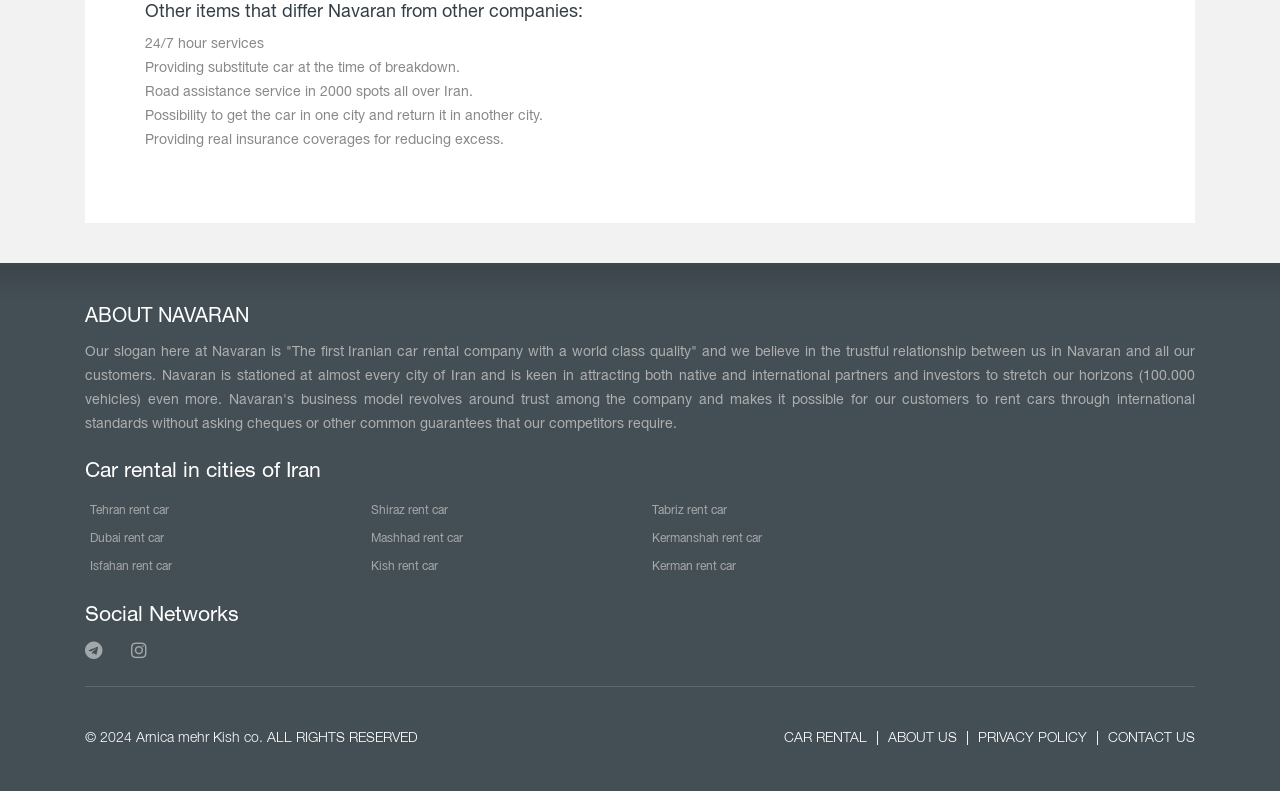Locate the UI element described by Kish rent car and provide its bounding box coordinates. Use the format (top-left x, top-left y, bottom-right x, bottom-right y) with all values as floating point numbers between 0 and 1.

[0.286, 0.703, 0.346, 0.729]